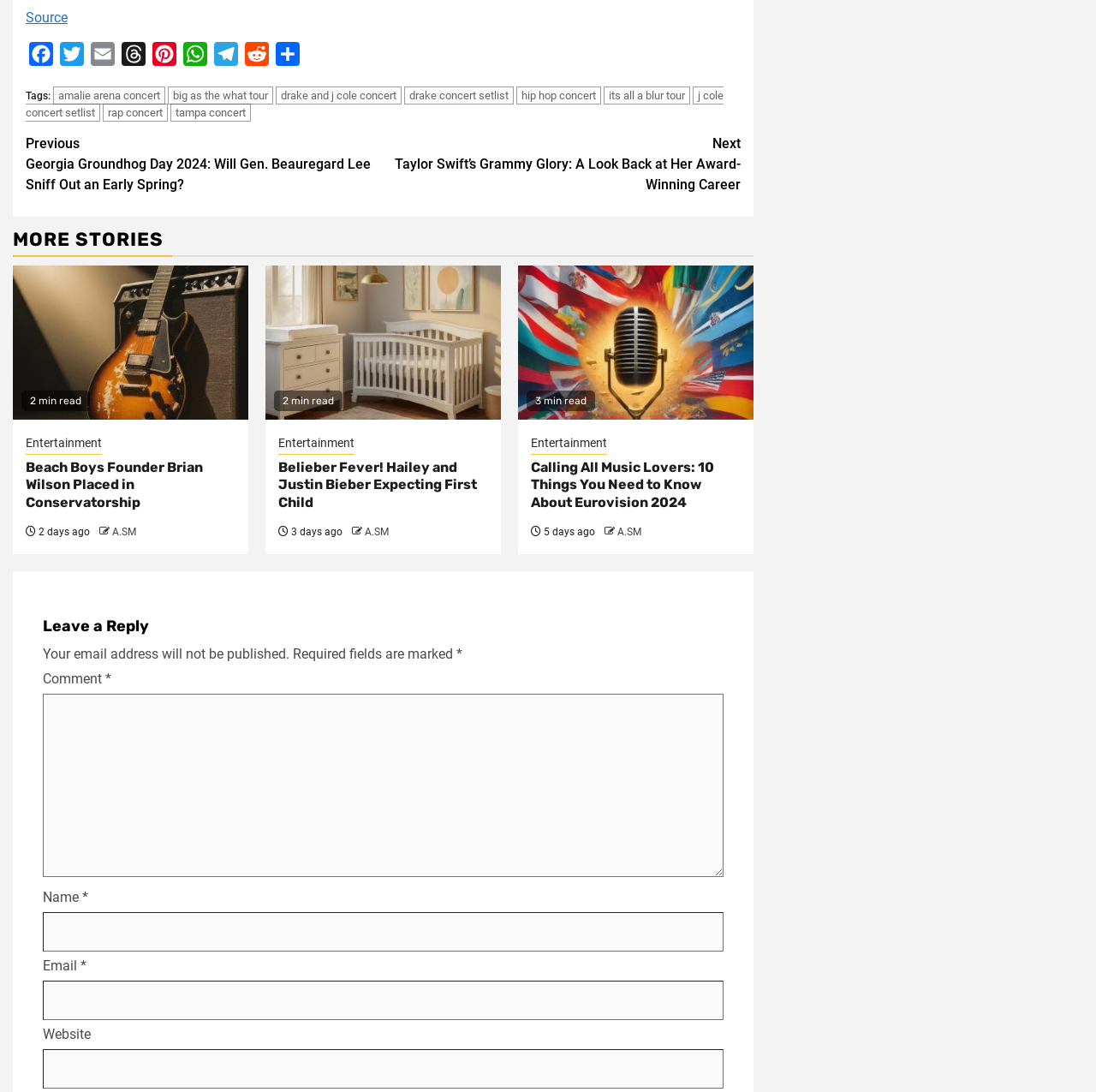Please provide the bounding box coordinates for the element that needs to be clicked to perform the following instruction: "Click on the 'Continue Reading' button". The coordinates should be given as four float numbers between 0 and 1, i.e., [left, top, right, bottom].

[0.023, 0.115, 0.676, 0.187]